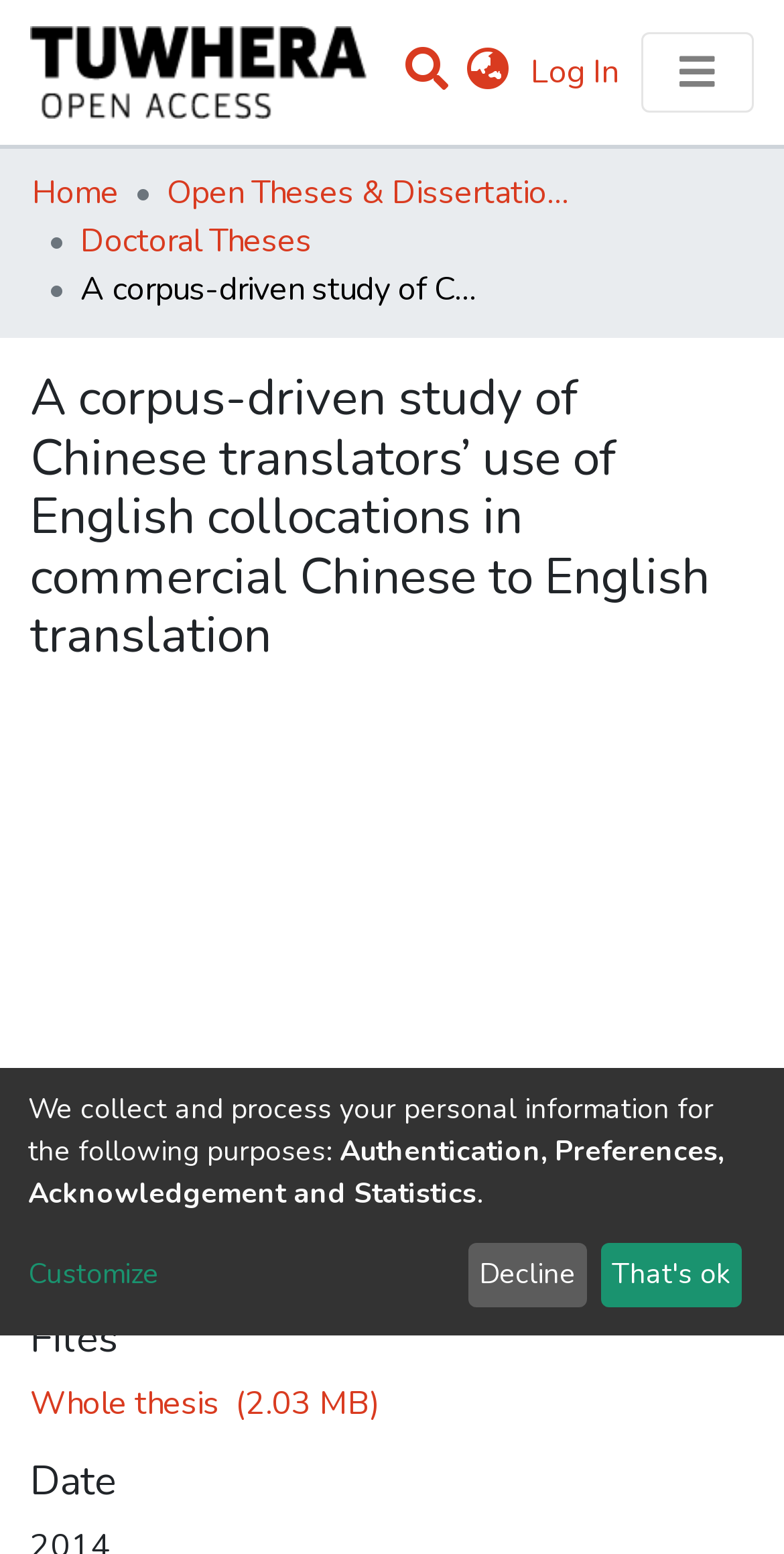Identify the bounding box coordinates for the element you need to click to achieve the following task: "Browse communities and collections". The coordinates must be four float values ranging from 0 to 1, formatted as [left, top, right, bottom].

[0.041, 0.094, 0.959, 0.146]